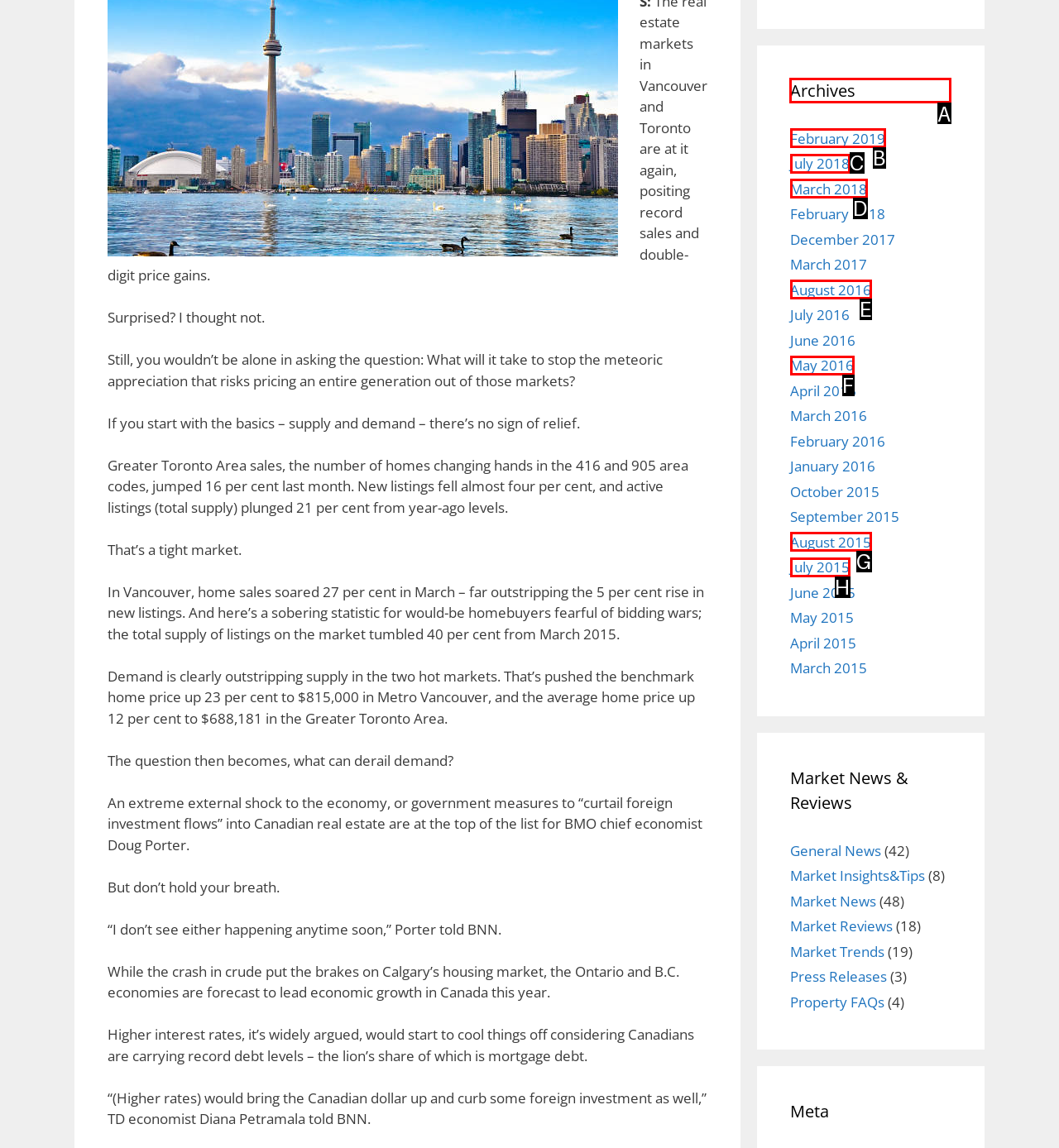From the given options, tell me which letter should be clicked to complete this task: View archives
Answer with the letter only.

A